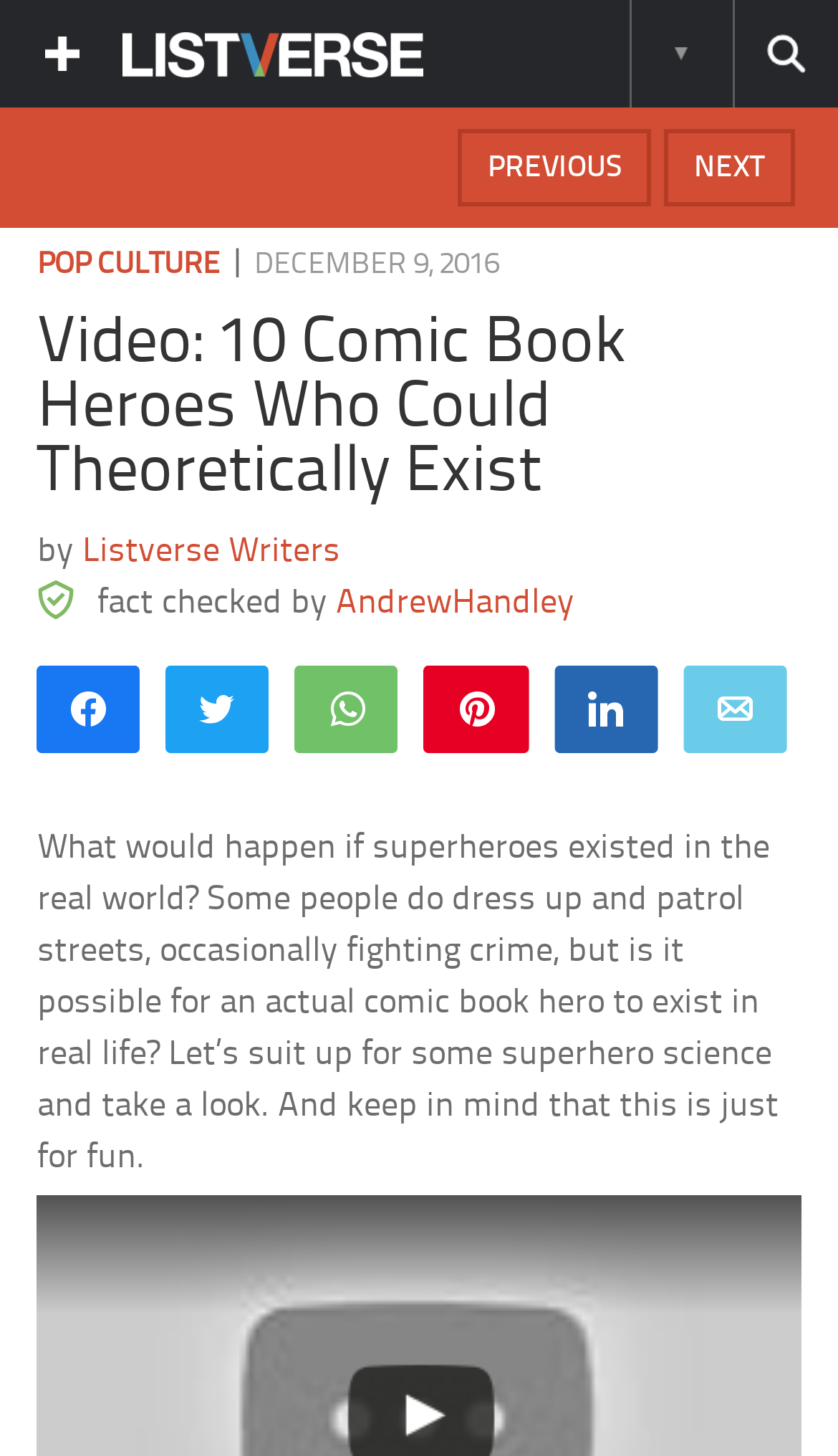Determine the bounding box coordinates of the clickable area required to perform the following instruction: "Read more about POP CULTURE". The coordinates should be represented as four float numbers between 0 and 1: [left, top, right, bottom].

[0.045, 0.171, 0.263, 0.193]